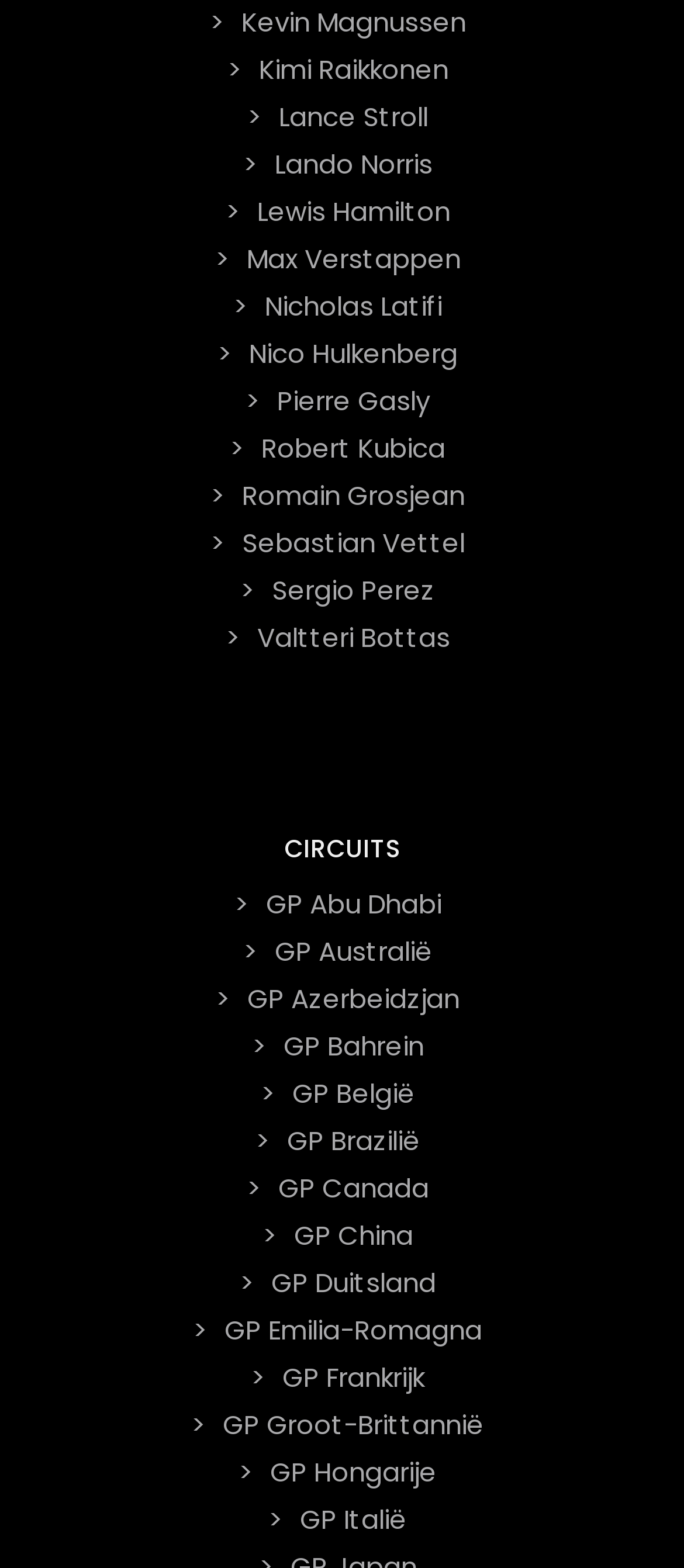Which driver is listed above Lewis Hamilton?
Based on the visual information, provide a detailed and comprehensive answer.

By comparing the y1 and y2 coordinates of the link elements, I found that the link element with the OCR text 'Lando Norris' has a smaller y1 value than the link element with the OCR text 'Lewis Hamilton', which suggests that it is listed above Lewis Hamilton.